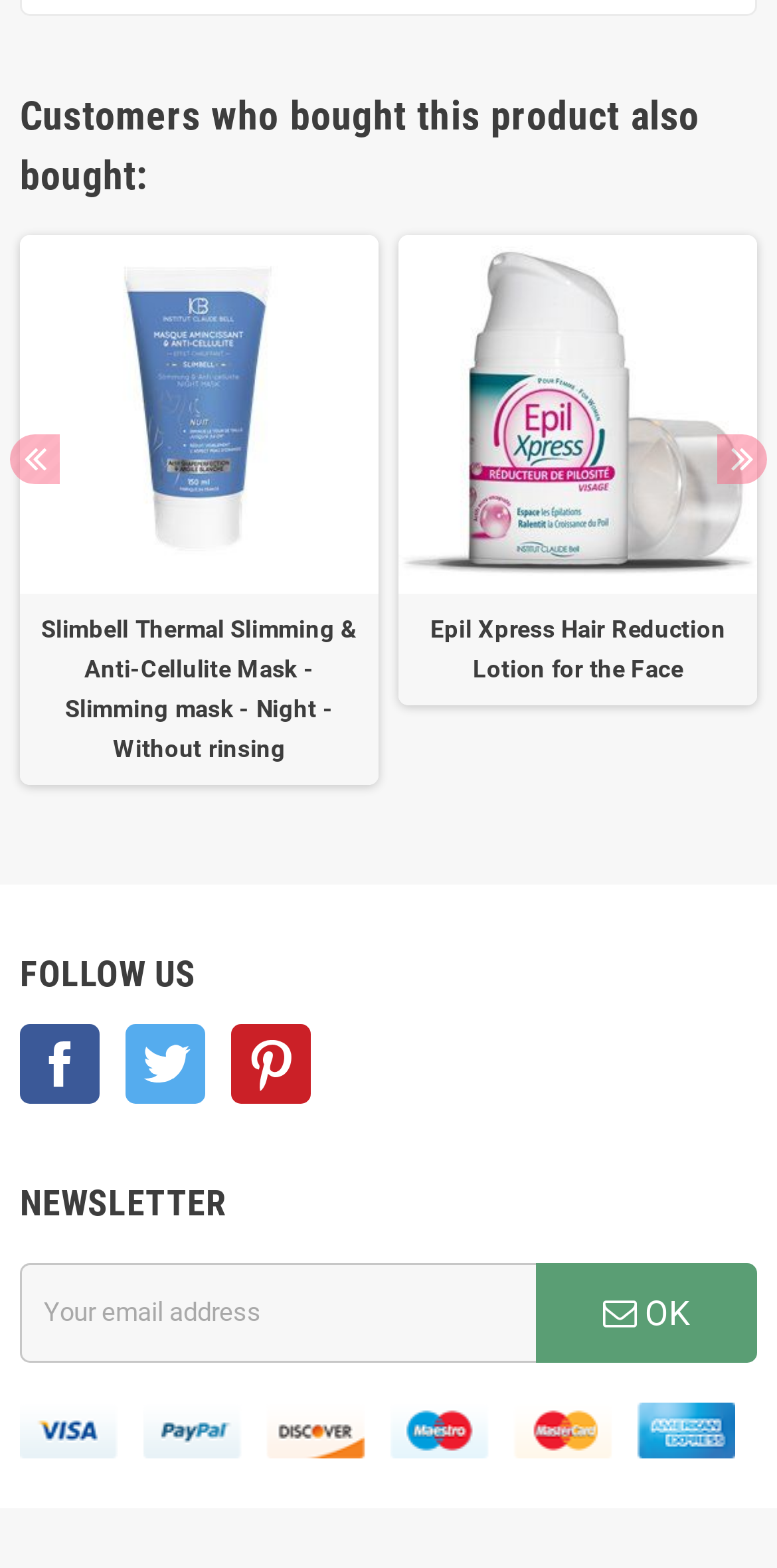Kindly provide the bounding box coordinates of the section you need to click on to fulfill the given instruction: "Click the Previous button".

[0.013, 0.277, 0.077, 0.309]